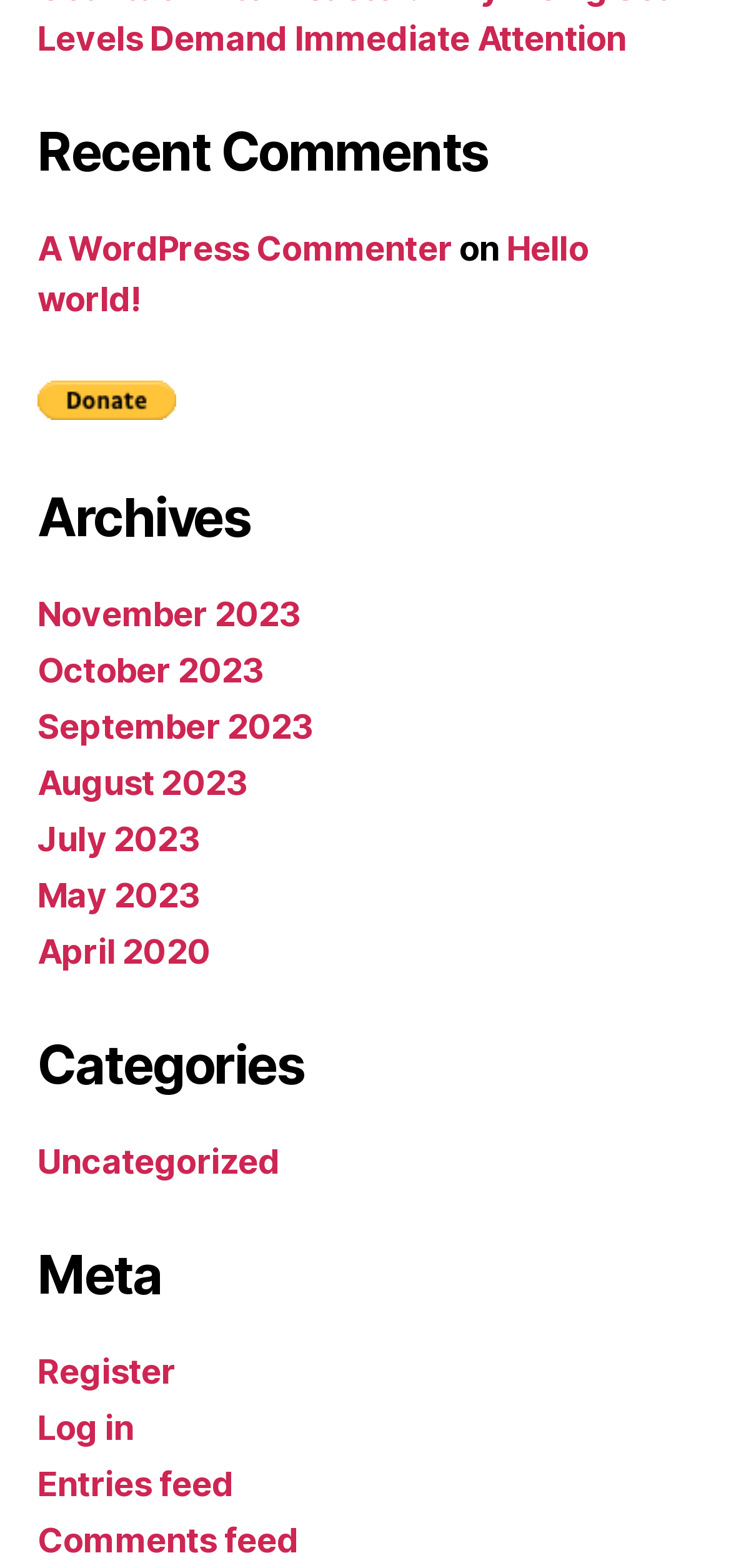Consider the image and give a detailed and elaborate answer to the question: 
What is the last link in the 'Meta' section?

I looked at the links under the 'Meta' heading and found that the last link is 'Comments feed', which is the fourth link in the list.